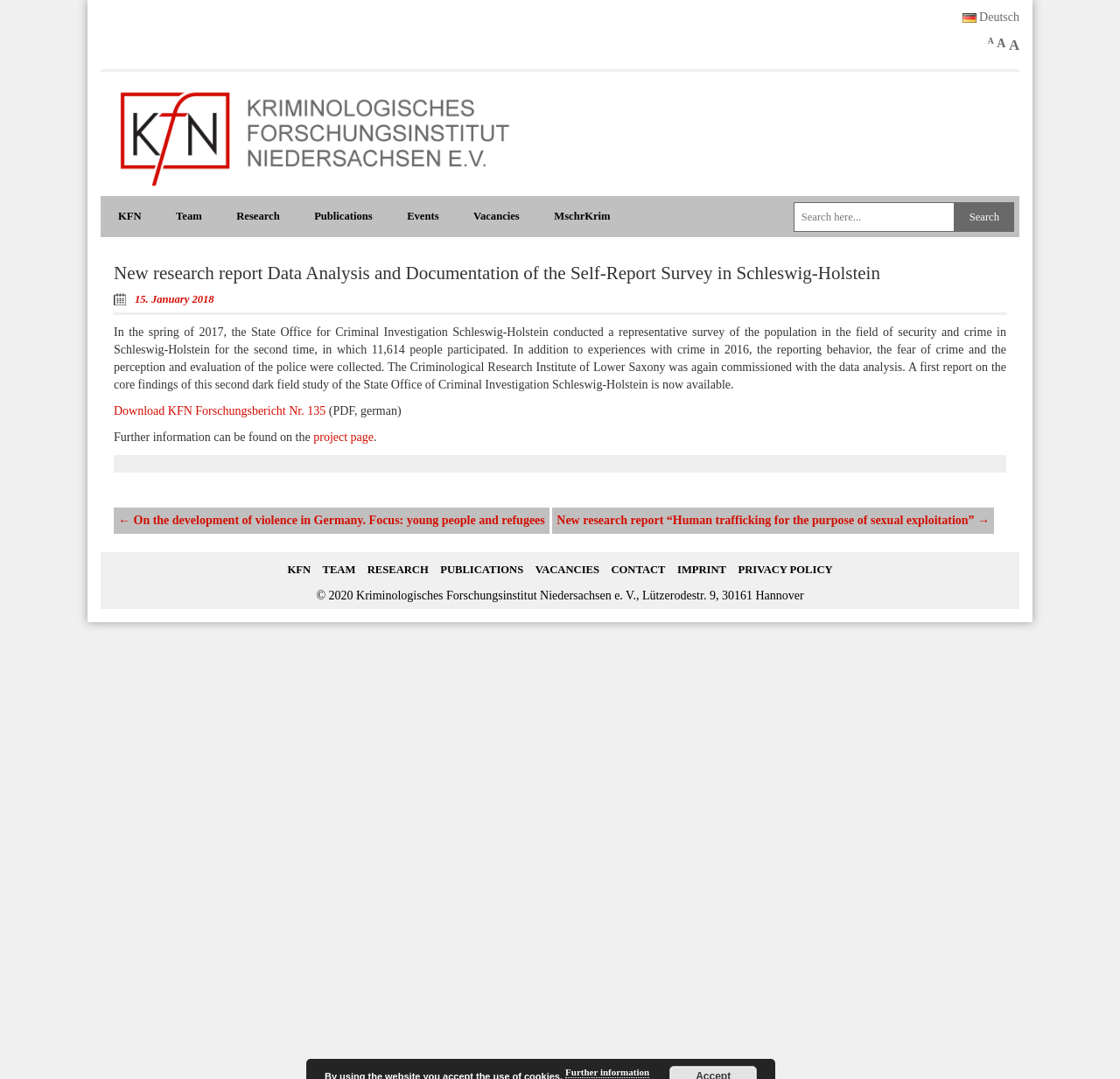Identify the bounding box of the HTML element described as: "project page".

[0.28, 0.399, 0.334, 0.411]